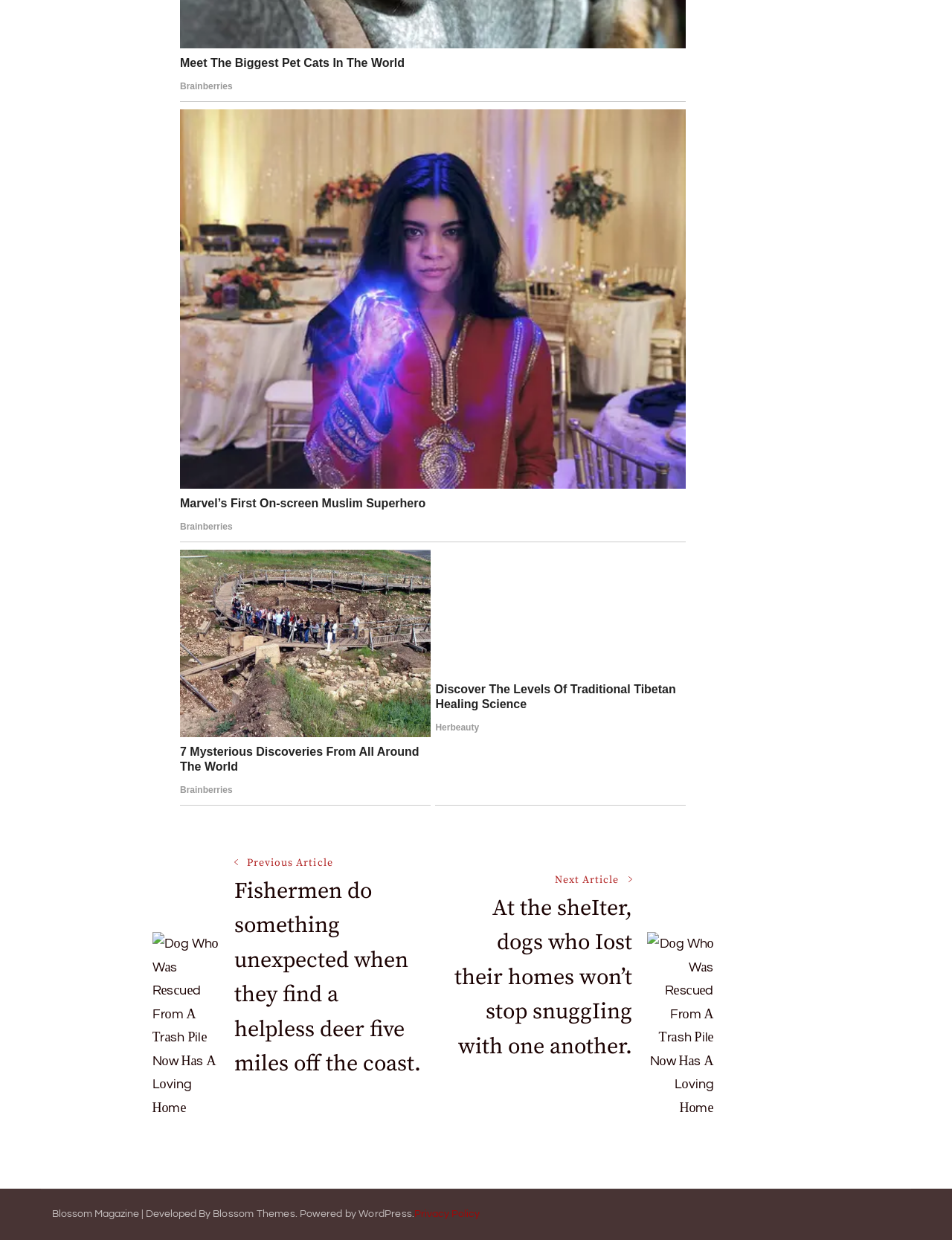Show the bounding box coordinates of the element that should be clicked to complete the task: "Read the article about fishermen helping a deer".

[0.246, 0.705, 0.443, 0.872]